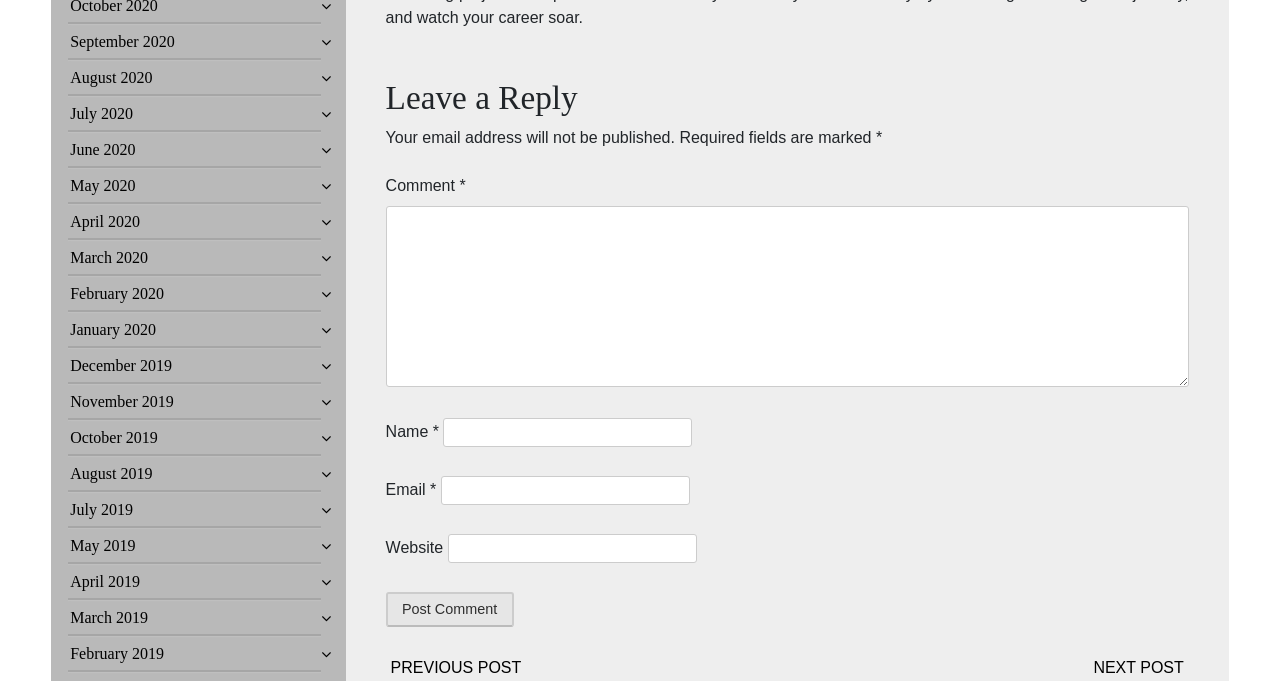Respond to the following question with a brief word or phrase:
What is required to post a comment?

Name, Email, Comment